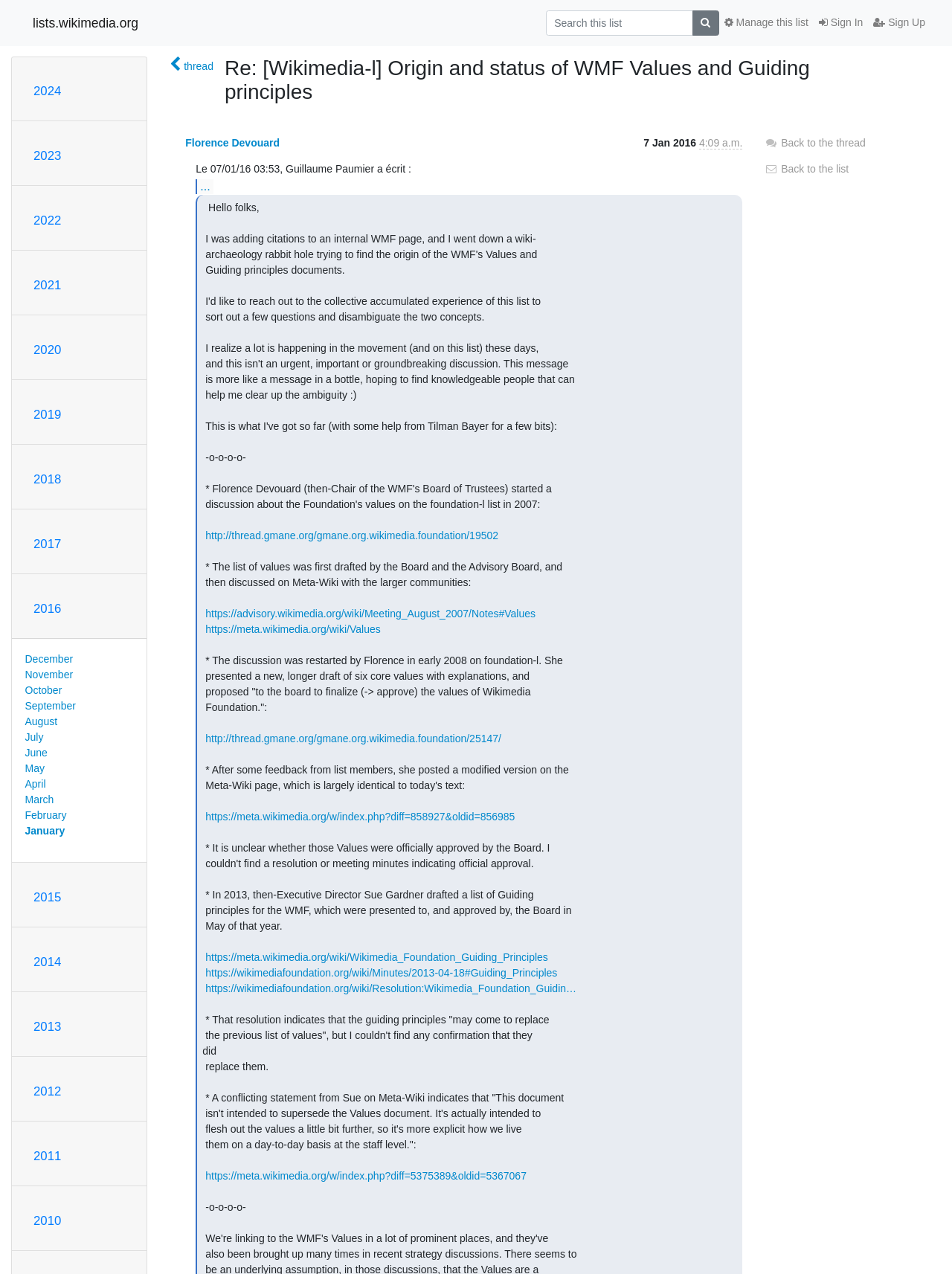Answer the question below in one word or phrase:
Who wrote the email?

Florence Devouard